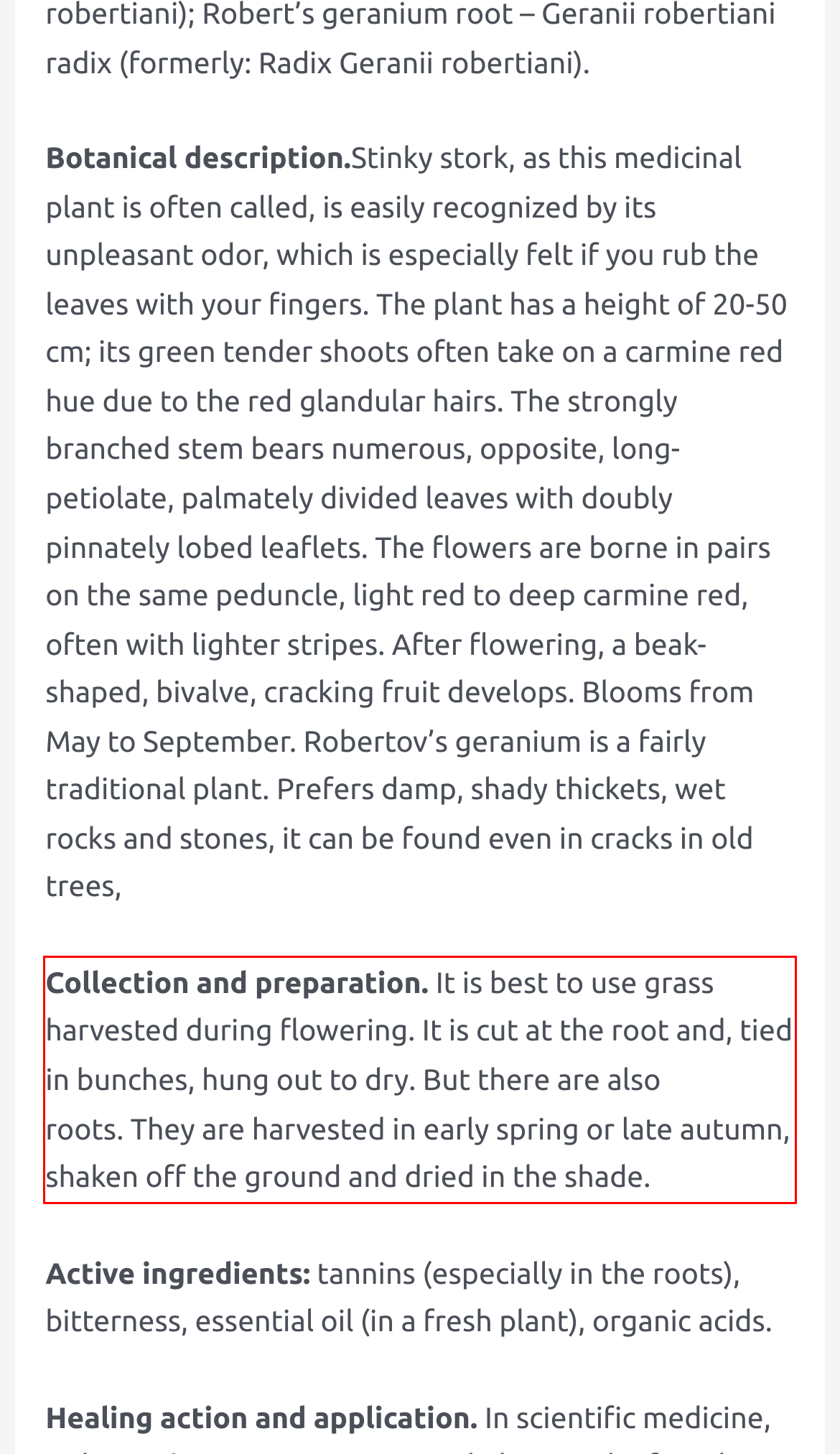Please perform OCR on the text within the red rectangle in the webpage screenshot and return the text content.

Collection and preparation. It is best to use grass harvested during flowering. It is cut at the root and, tied in bunches, hung out to dry. But there are also roots. They are harvested in early spring or late autumn, shaken off the ground and dried in the shade.